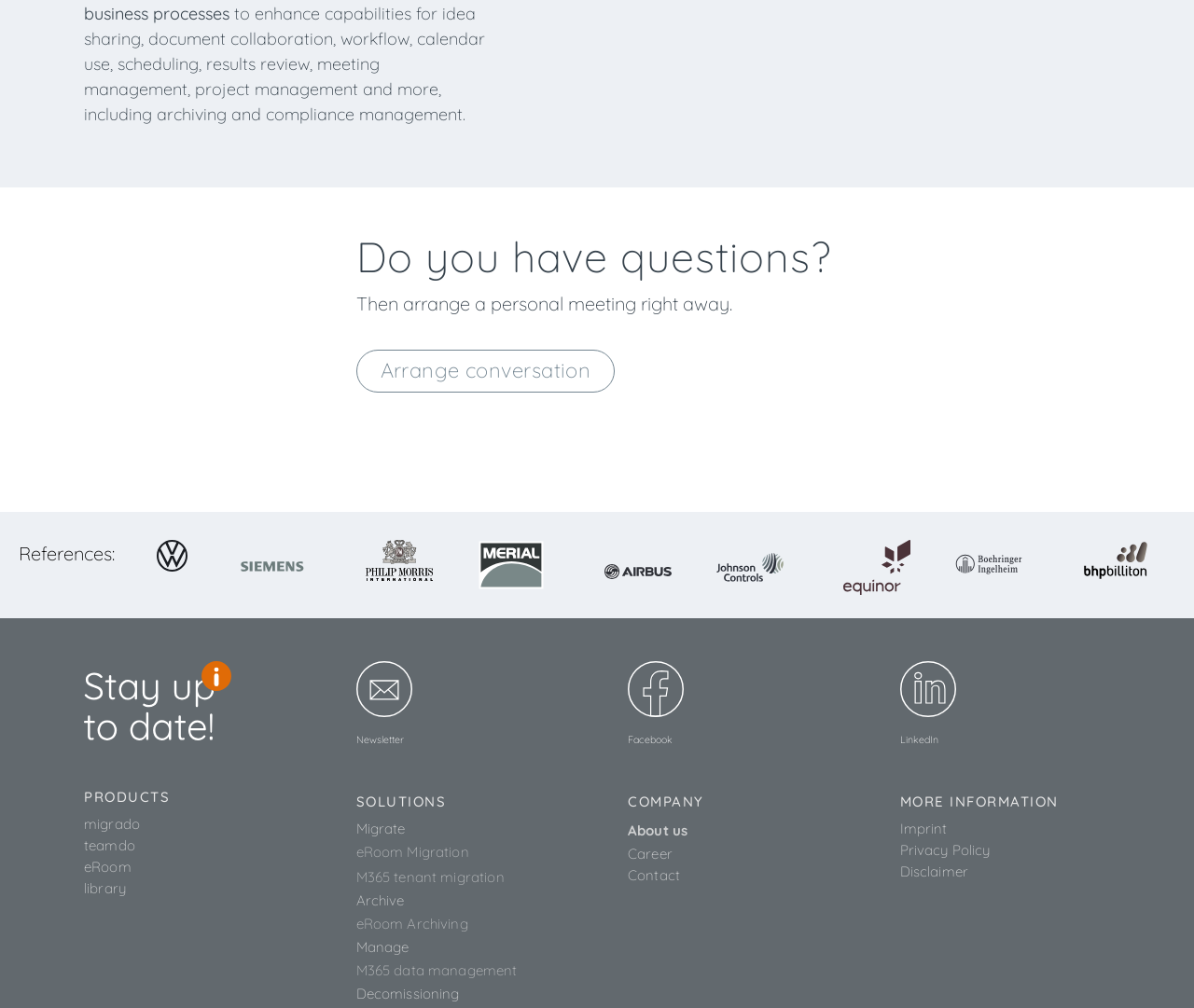Determine the bounding box coordinates of the target area to click to execute the following instruction: "View migrado product."

[0.07, 0.807, 0.246, 0.829]